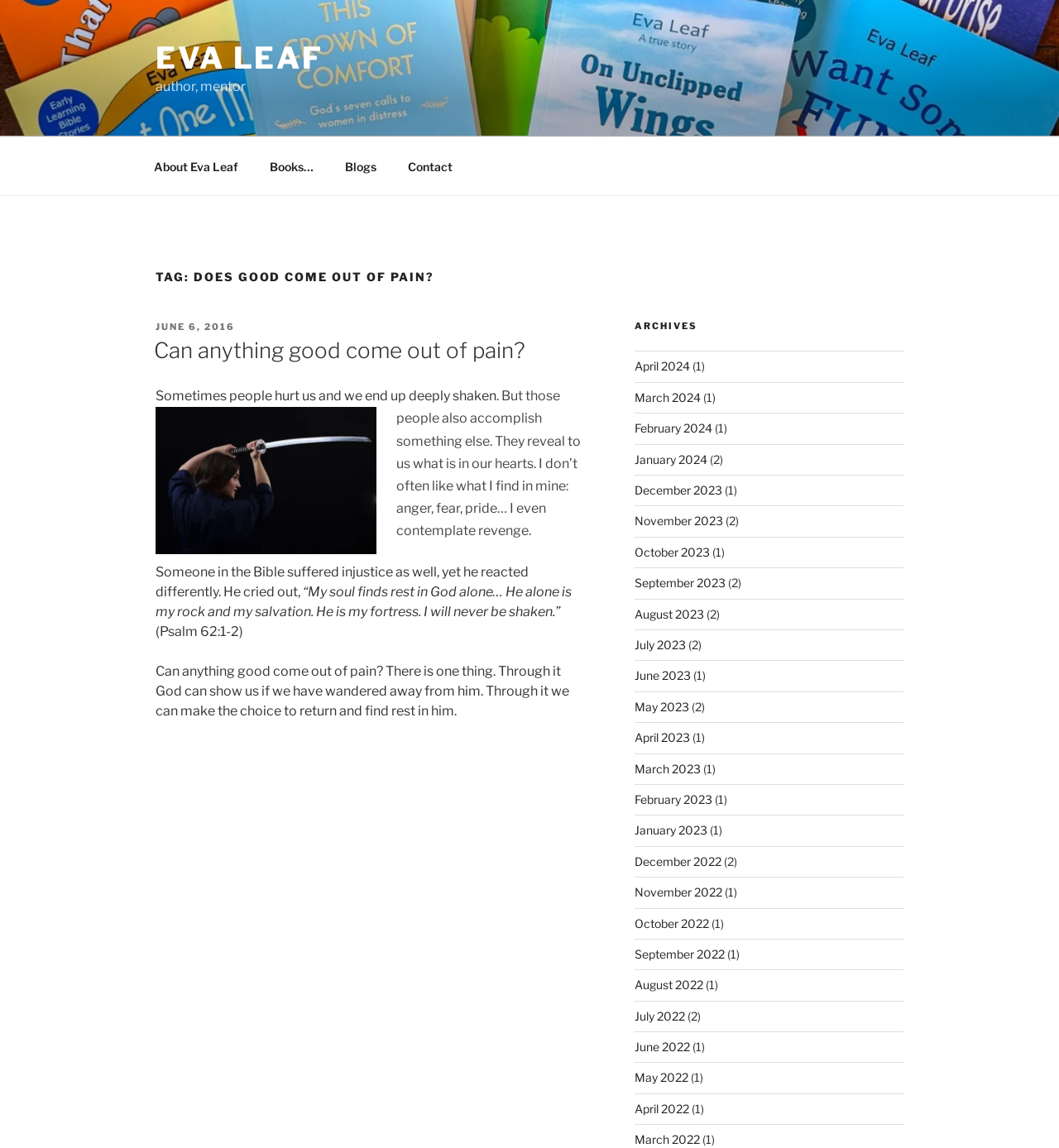Please find and generate the text of the main header of the webpage.

TAG: DOES GOOD COME OUT OF PAIN?